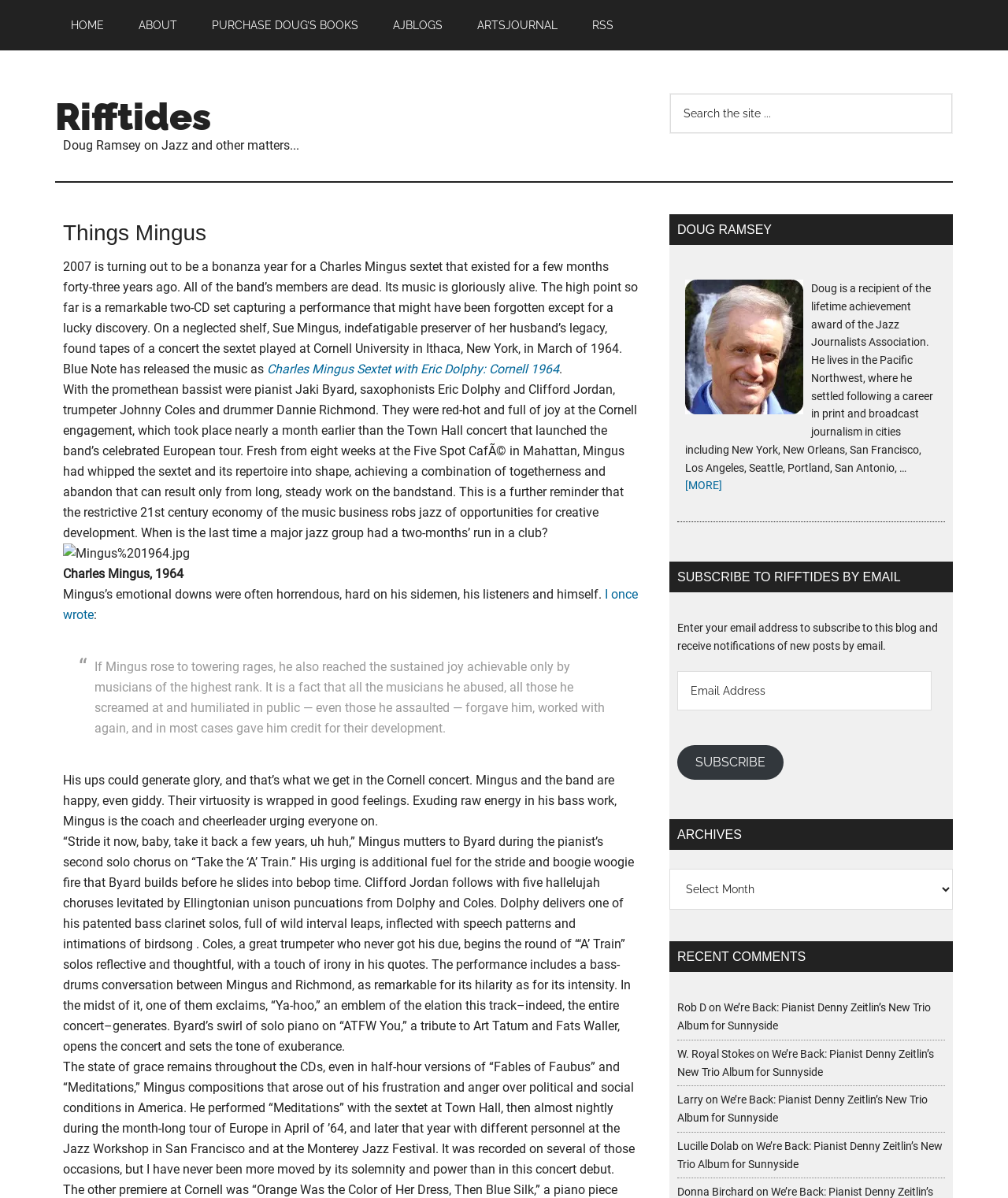Can you determine the bounding box coordinates of the area that needs to be clicked to fulfill the following instruction: "Search the site"?

[0.664, 0.078, 0.945, 0.112]